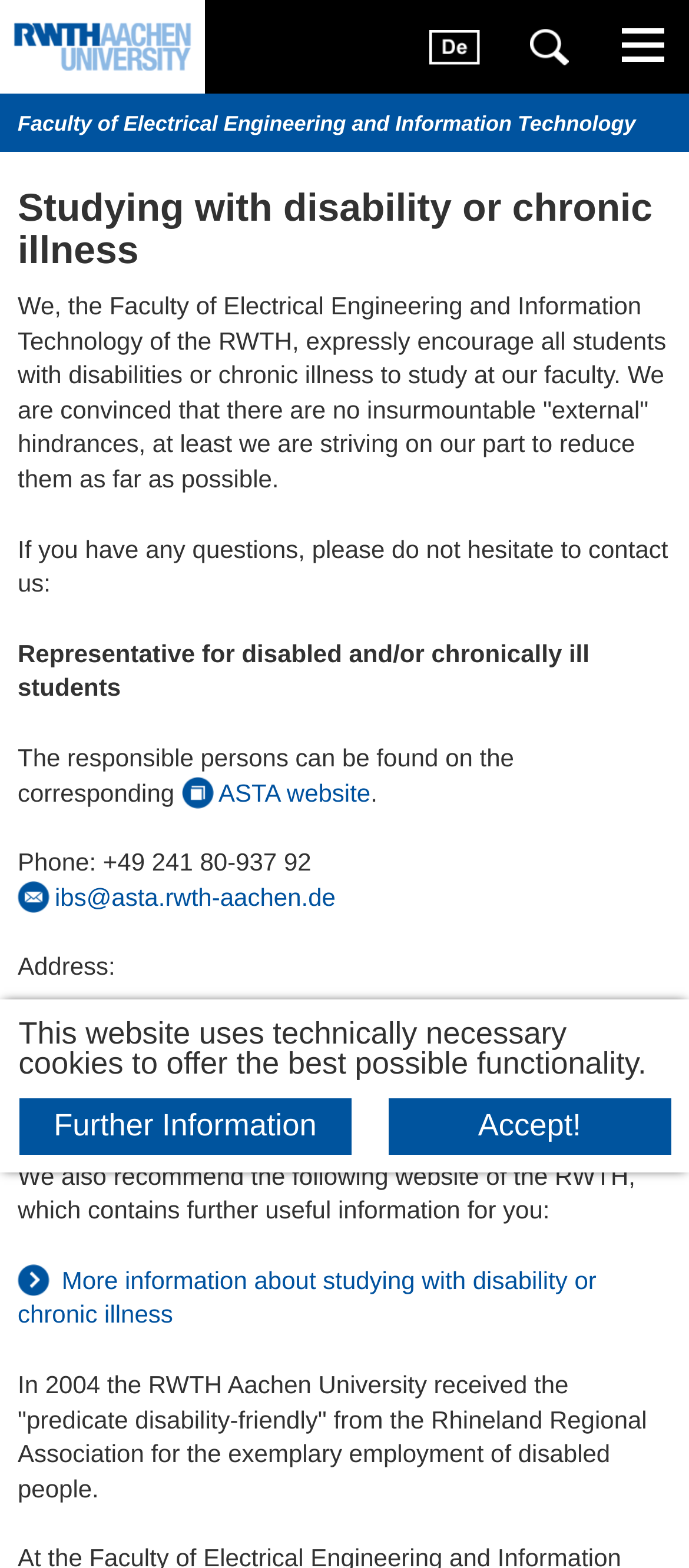Please specify the bounding box coordinates of the area that should be clicked to accomplish the following instruction: "follow the twelfth link". The coordinates should consist of four float numbers between 0 and 1, i.e., [left, top, right, bottom].

None